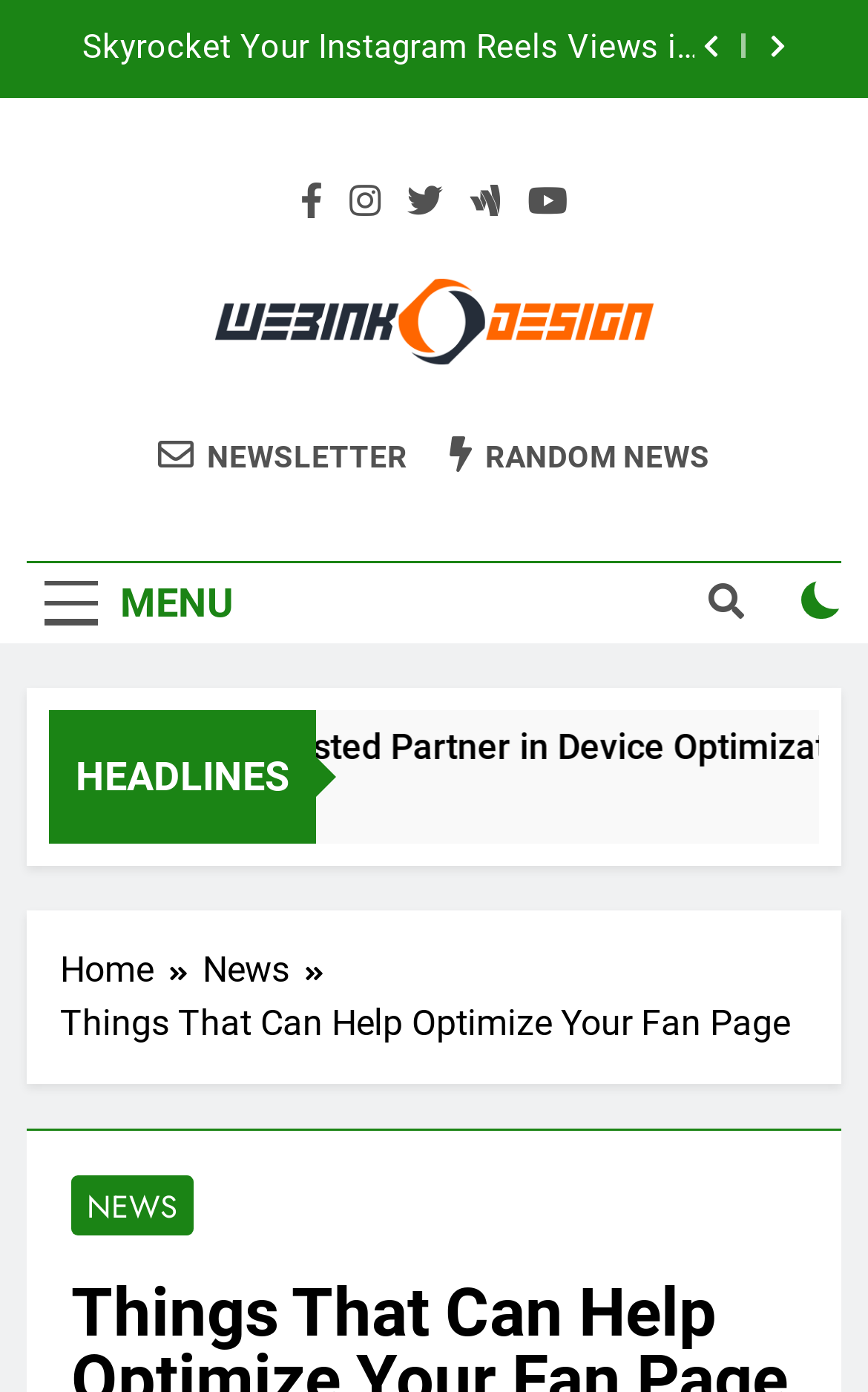Can you locate the main headline on this webpage and provide its text content?

Things That Can Help Optimize Your Fan Page